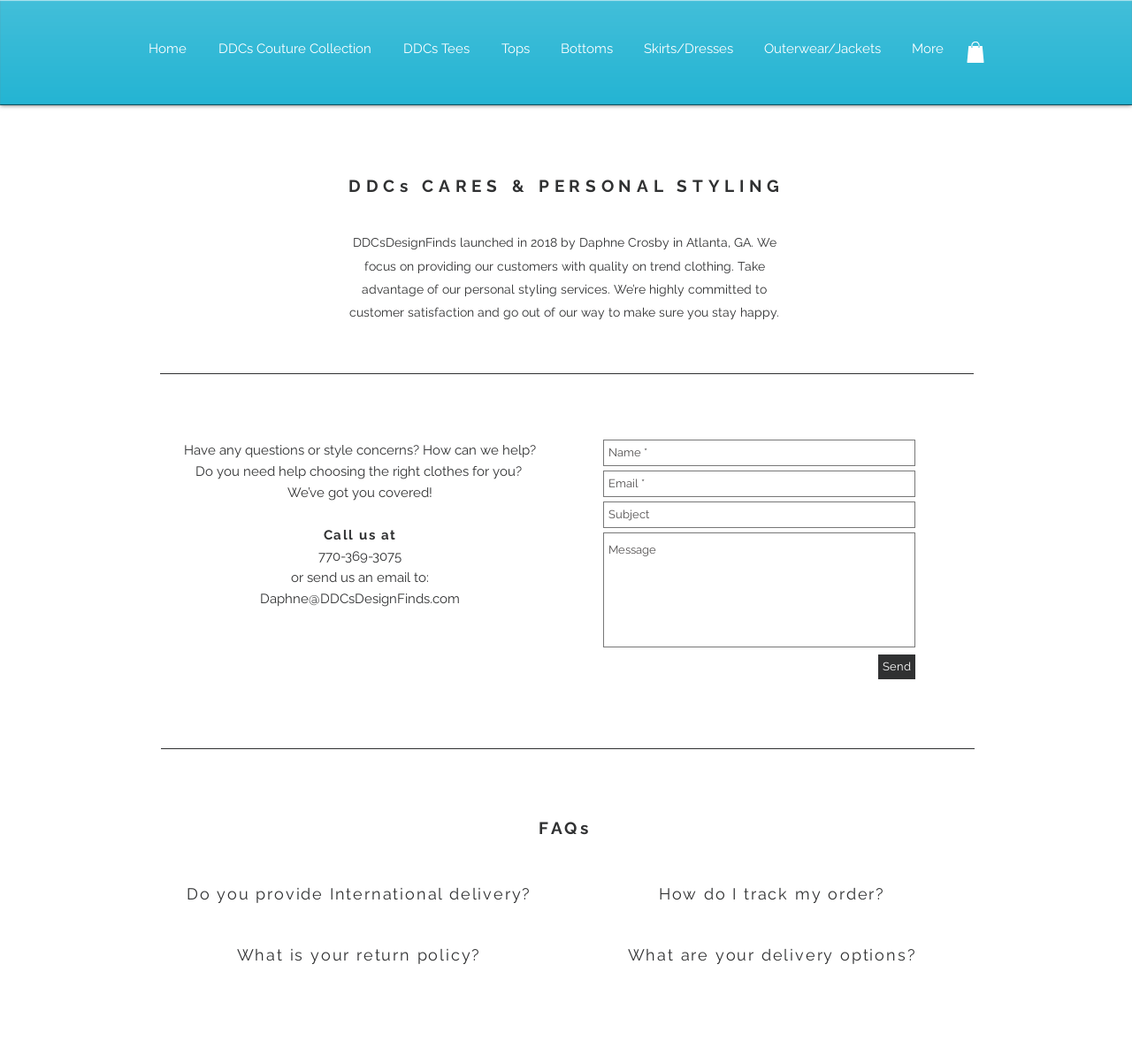Please identify the bounding box coordinates of the area I need to click to accomplish the following instruction: "Click on the Send button".

[0.776, 0.615, 0.809, 0.639]